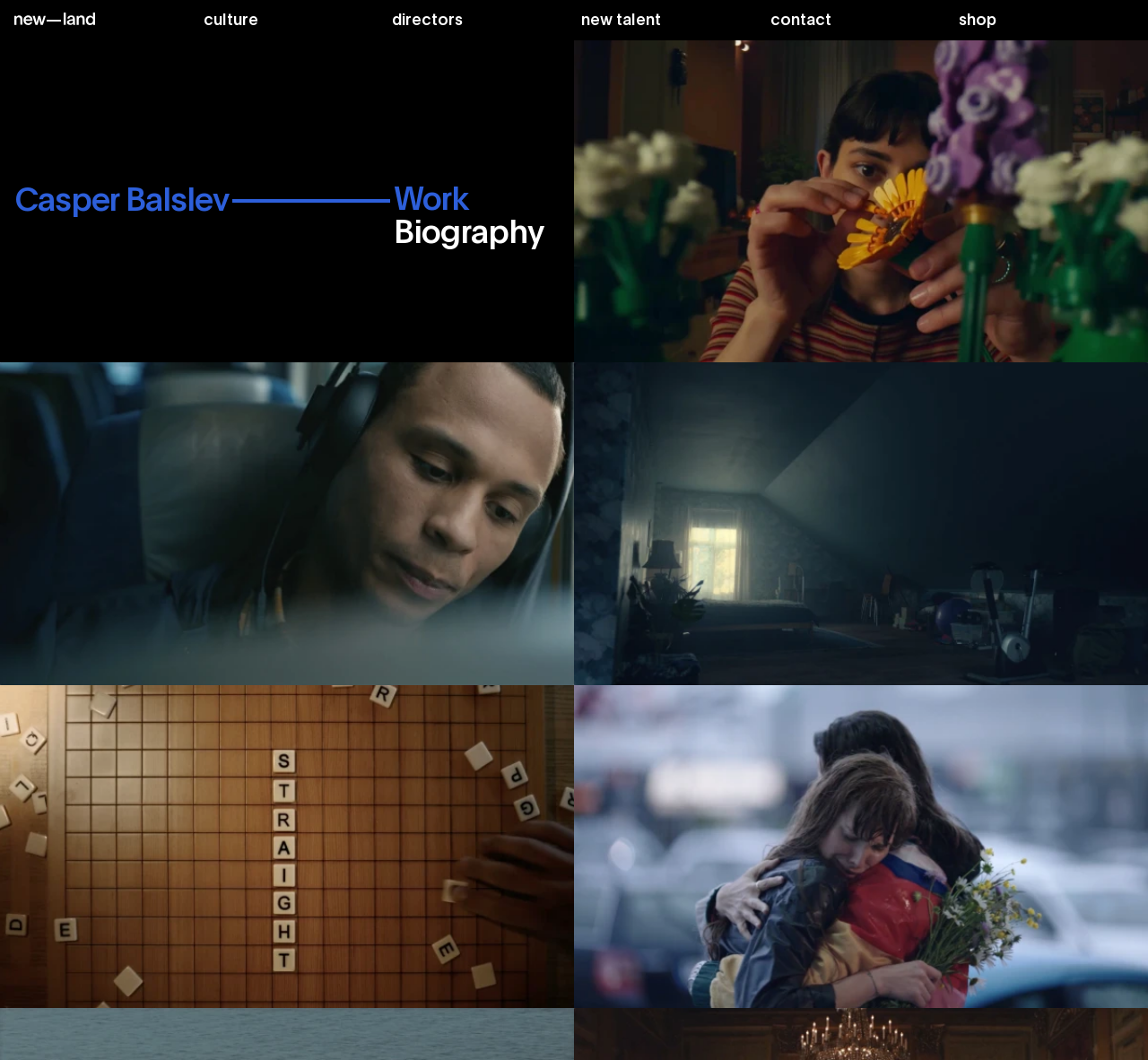Find the bounding box coordinates of the clickable area required to complete the following action: "play LEGO R&B media".

[0.5, 0.037, 1.0, 0.342]